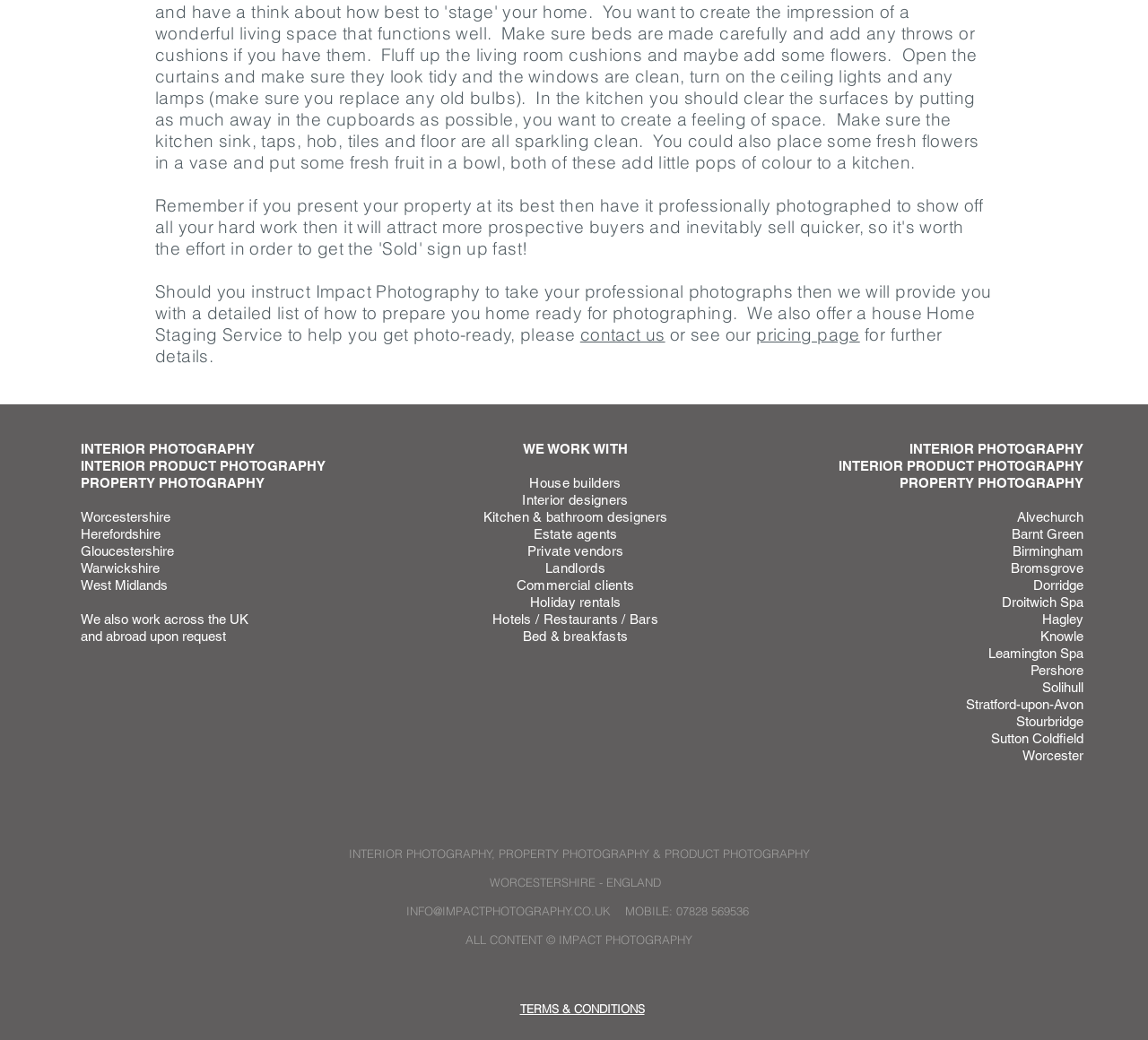Provide the bounding box coordinates of the area you need to click to execute the following instruction: "view terms and conditions".

[0.453, 0.963, 0.561, 0.977]